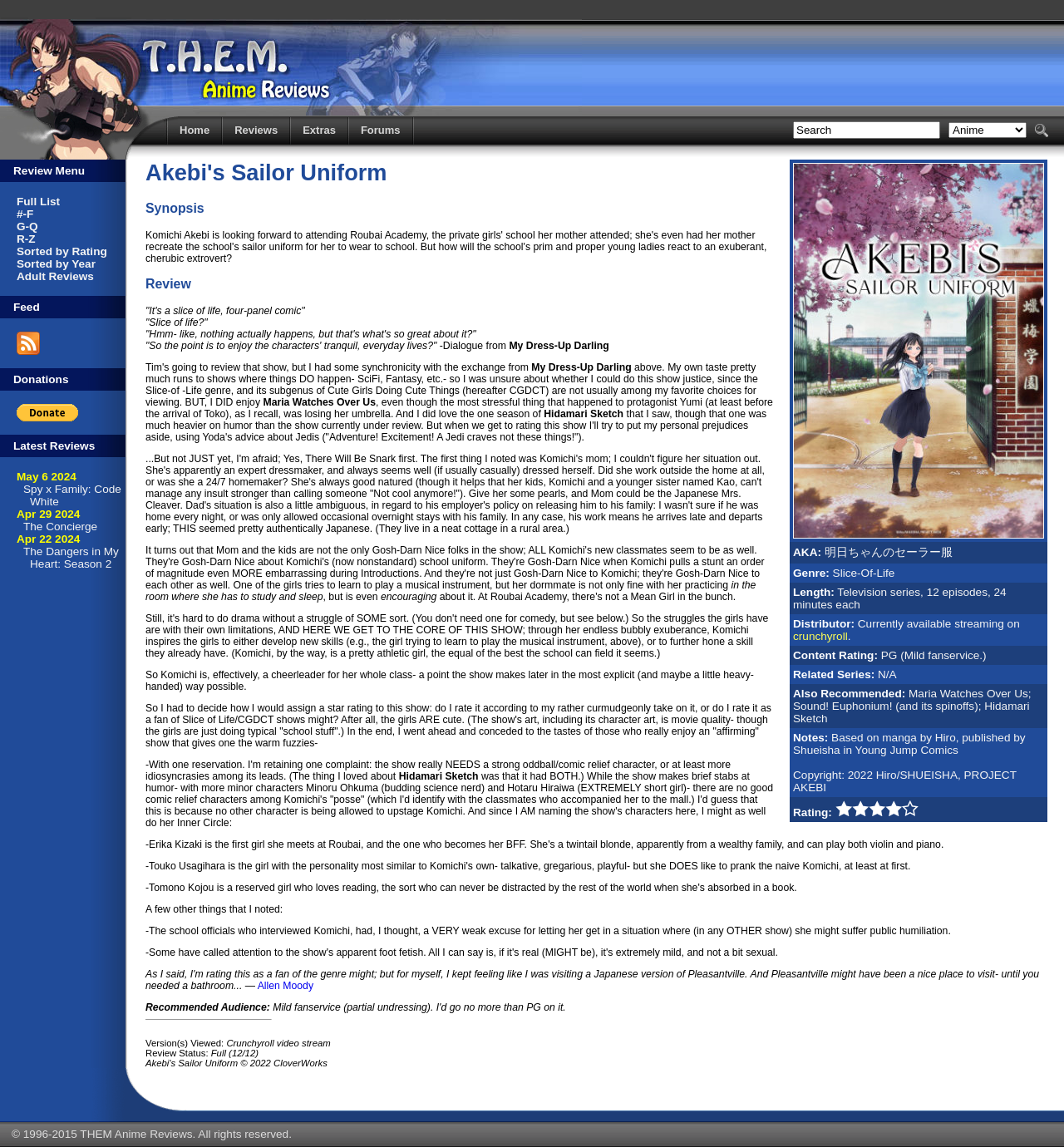Specify the bounding box coordinates of the element's region that should be clicked to achieve the following instruction: "Read the review of 'Spy x Family: Code White'". The bounding box coordinates consist of four float numbers between 0 and 1, in the format [left, top, right, bottom].

[0.022, 0.421, 0.114, 0.443]